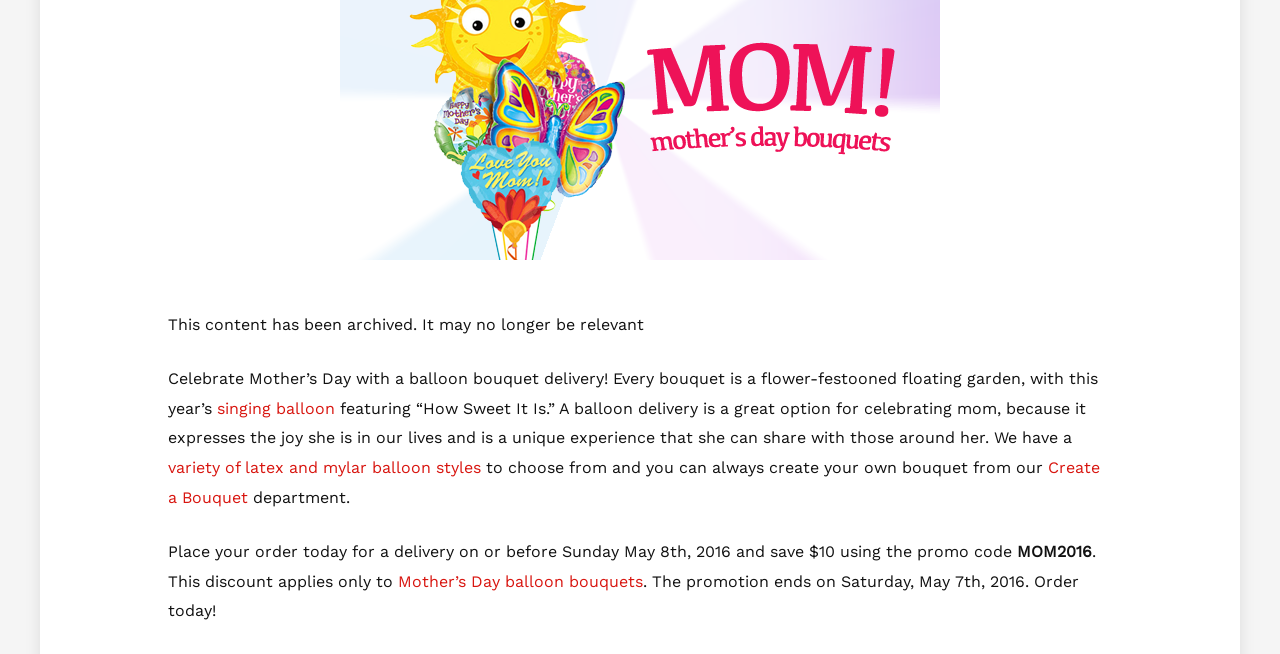Find the bounding box coordinates for the UI element that matches this description: "Mother’s Day balloon bouquets".

[0.311, 0.874, 0.502, 0.903]